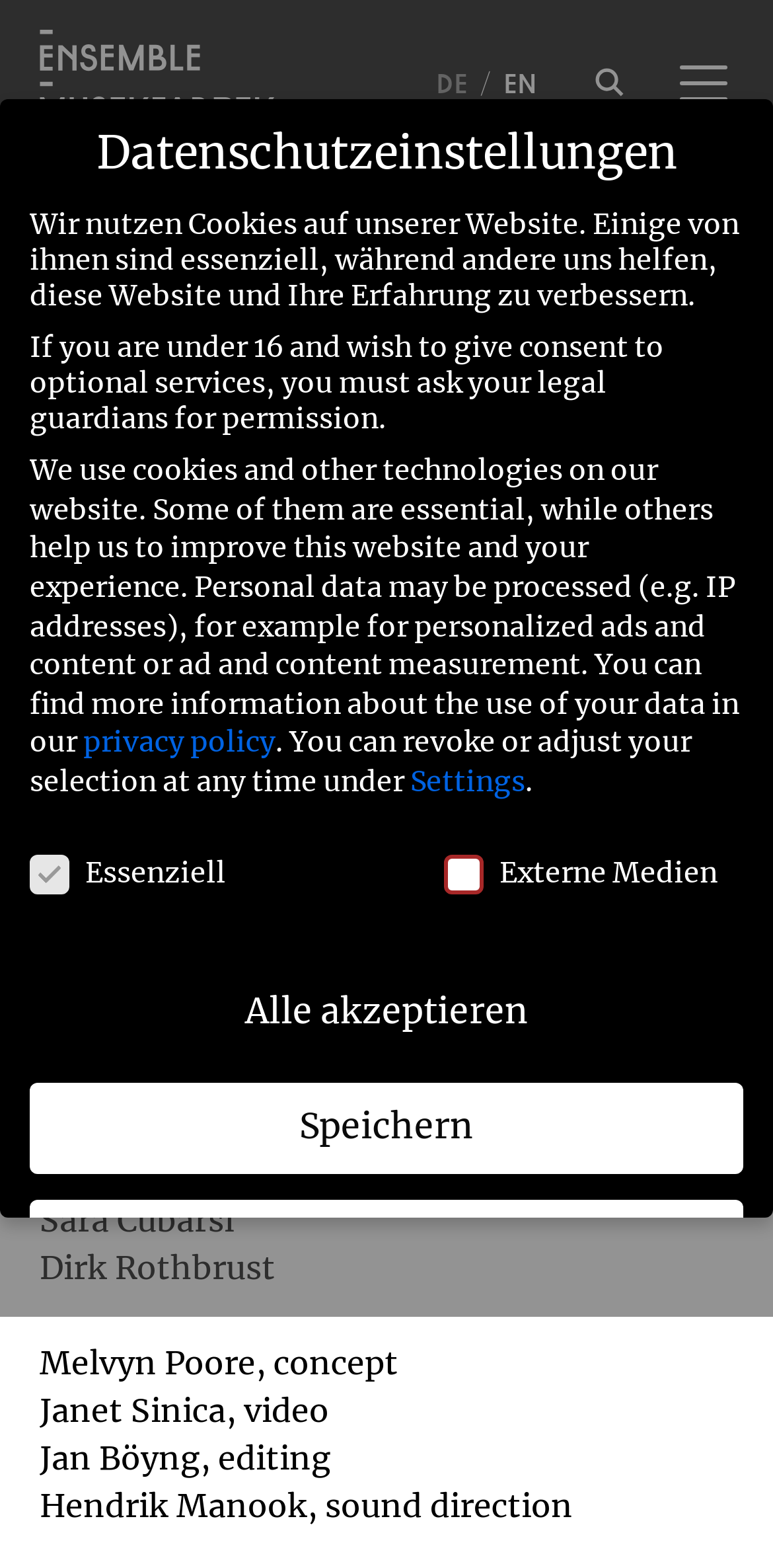Using the elements shown in the image, answer the question comprehensively: What is the language of the link 'DE'?

The language of the link 'DE' can be inferred from the common abbreviation 'DE' for the German language, which is often used on websites to indicate a German language option.